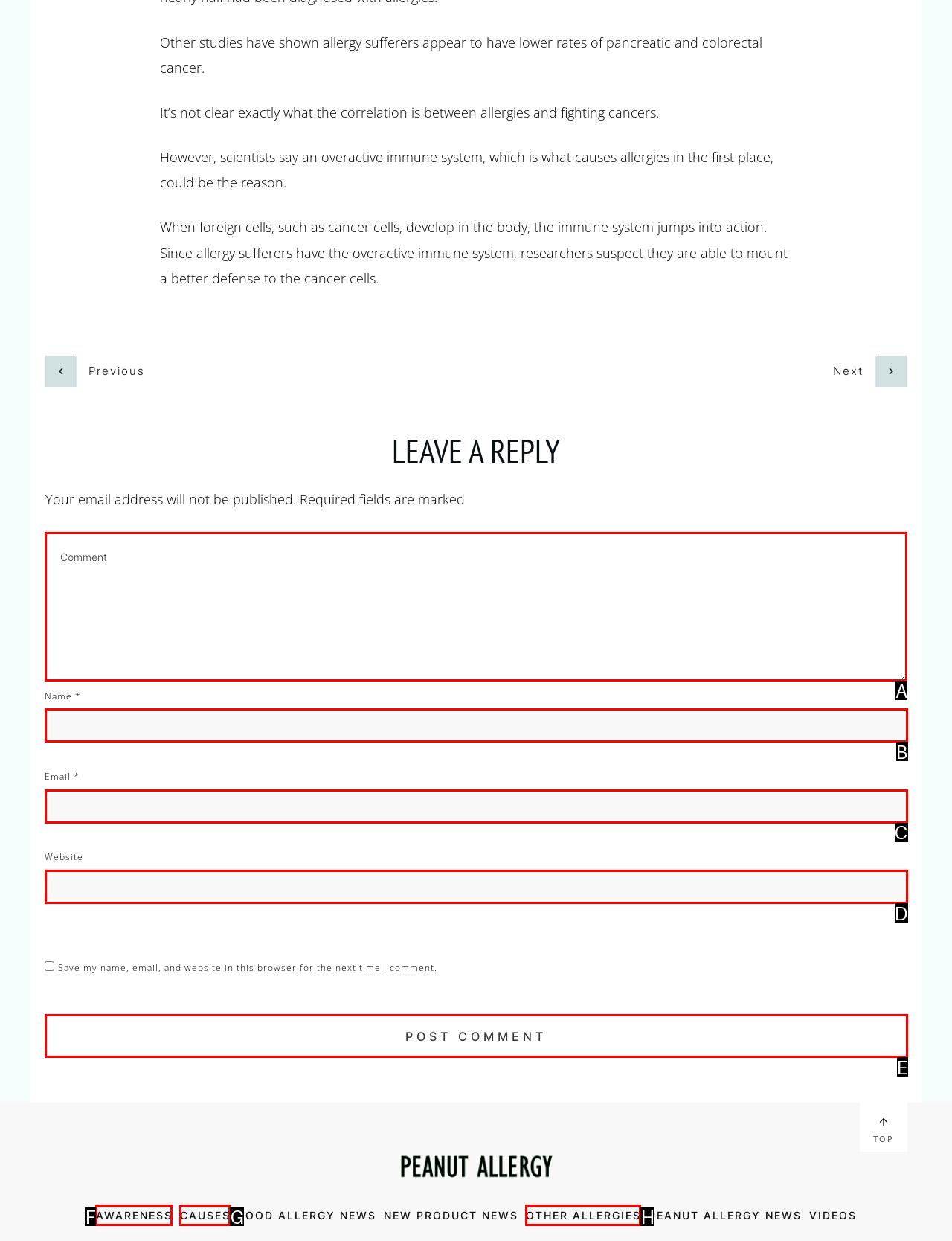Identify the correct lettered option to click in order to perform this task: Enter a comment. Respond with the letter.

A